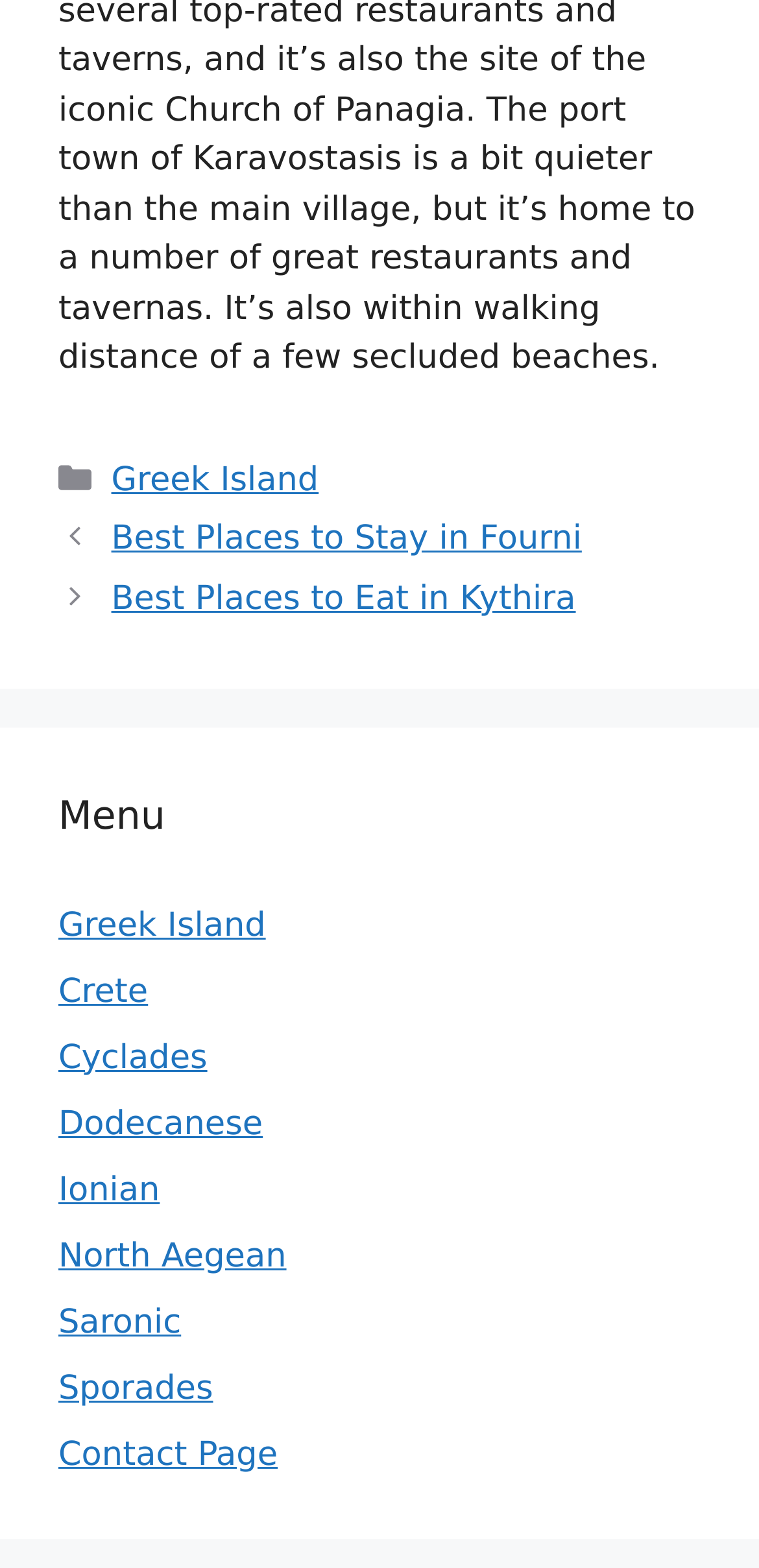Predict the bounding box coordinates of the area that should be clicked to accomplish the following instruction: "Browse the 'Posts' section". The bounding box coordinates should consist of four float numbers between 0 and 1, i.e., [left, top, right, bottom].

[0.077, 0.326, 0.923, 0.401]